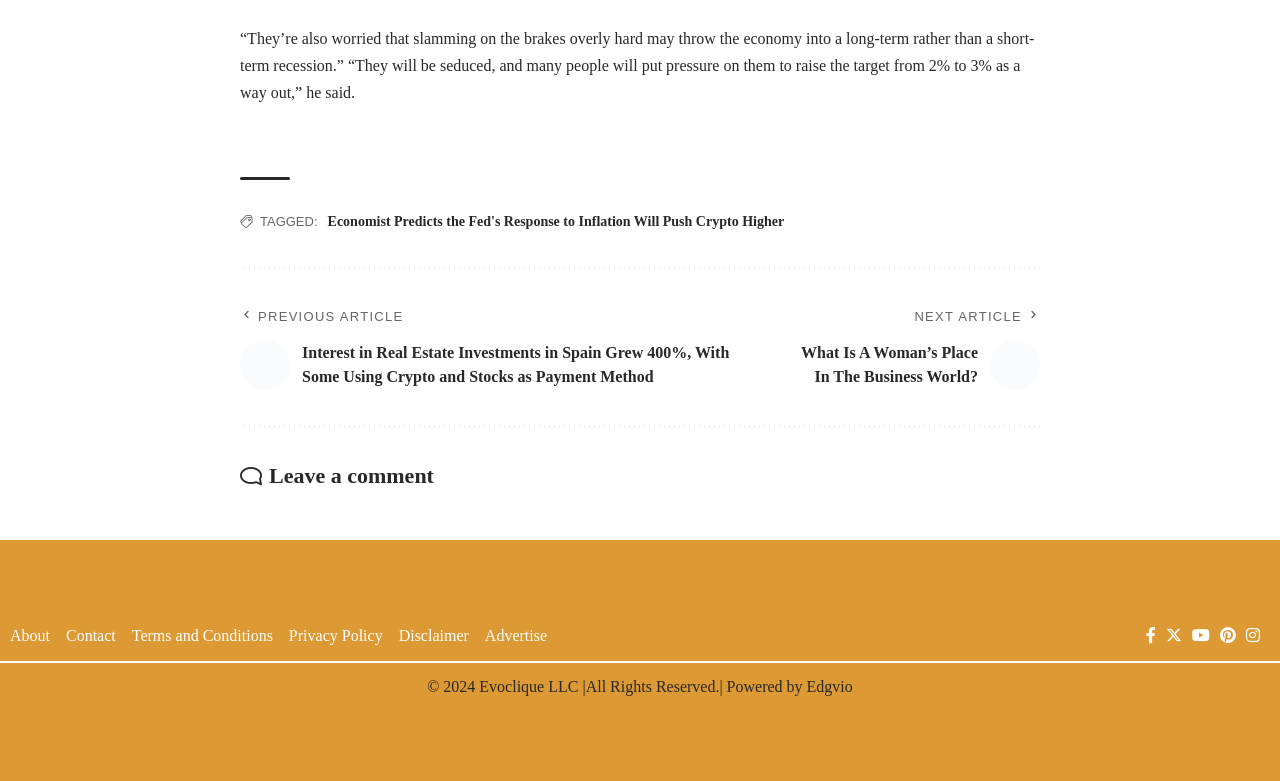Find the bounding box coordinates for the area that should be clicked to accomplish the instruction: "Visit the About page".

[0.008, 0.797, 0.039, 0.831]